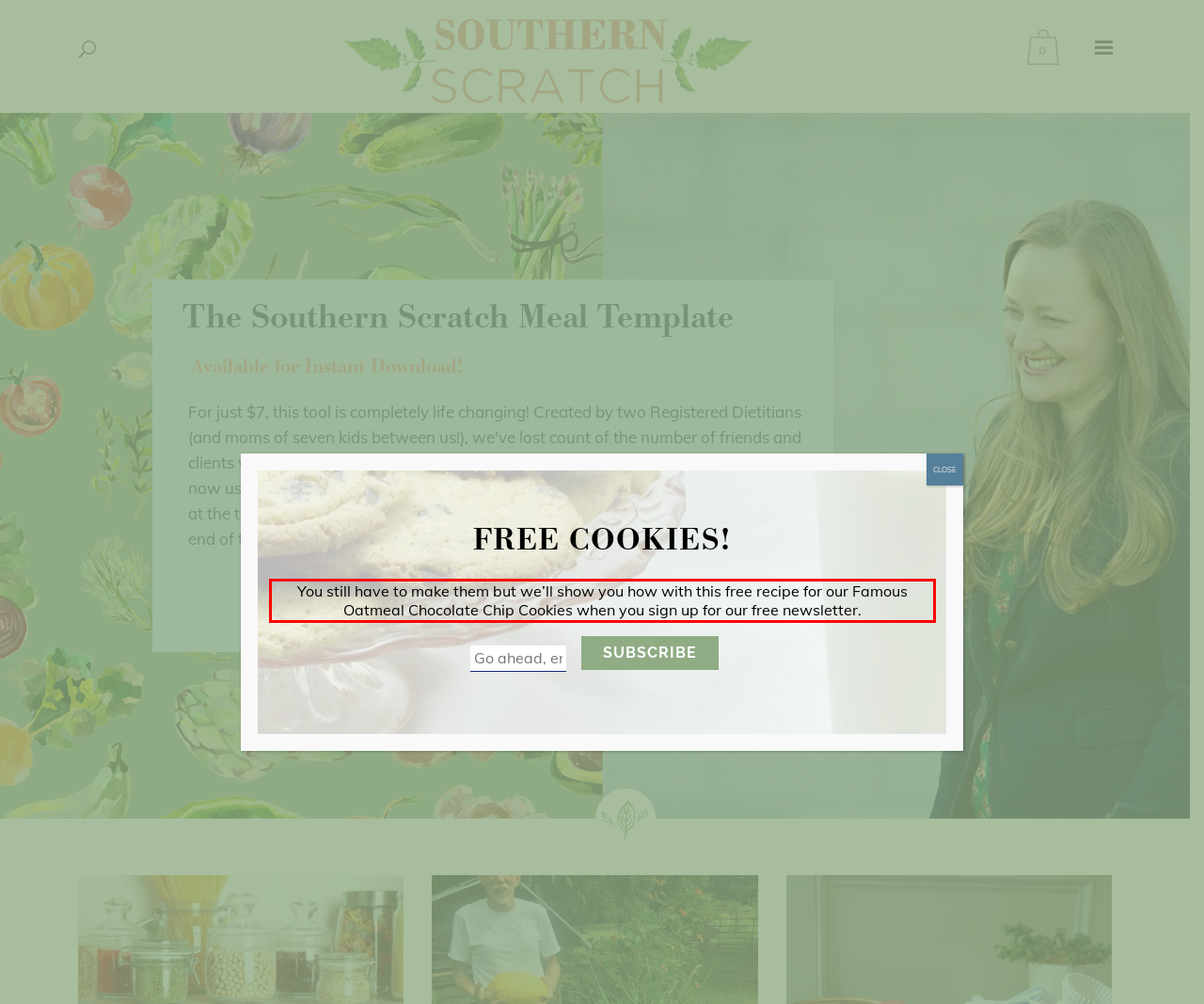You have a screenshot of a webpage with a red bounding box. Identify and extract the text content located inside the red bounding box.

You still have to make them but we’ll show you how with this free recipe for our Famous Oatmeal Chocolate Chip Cookies when you sign up for our free newsletter.